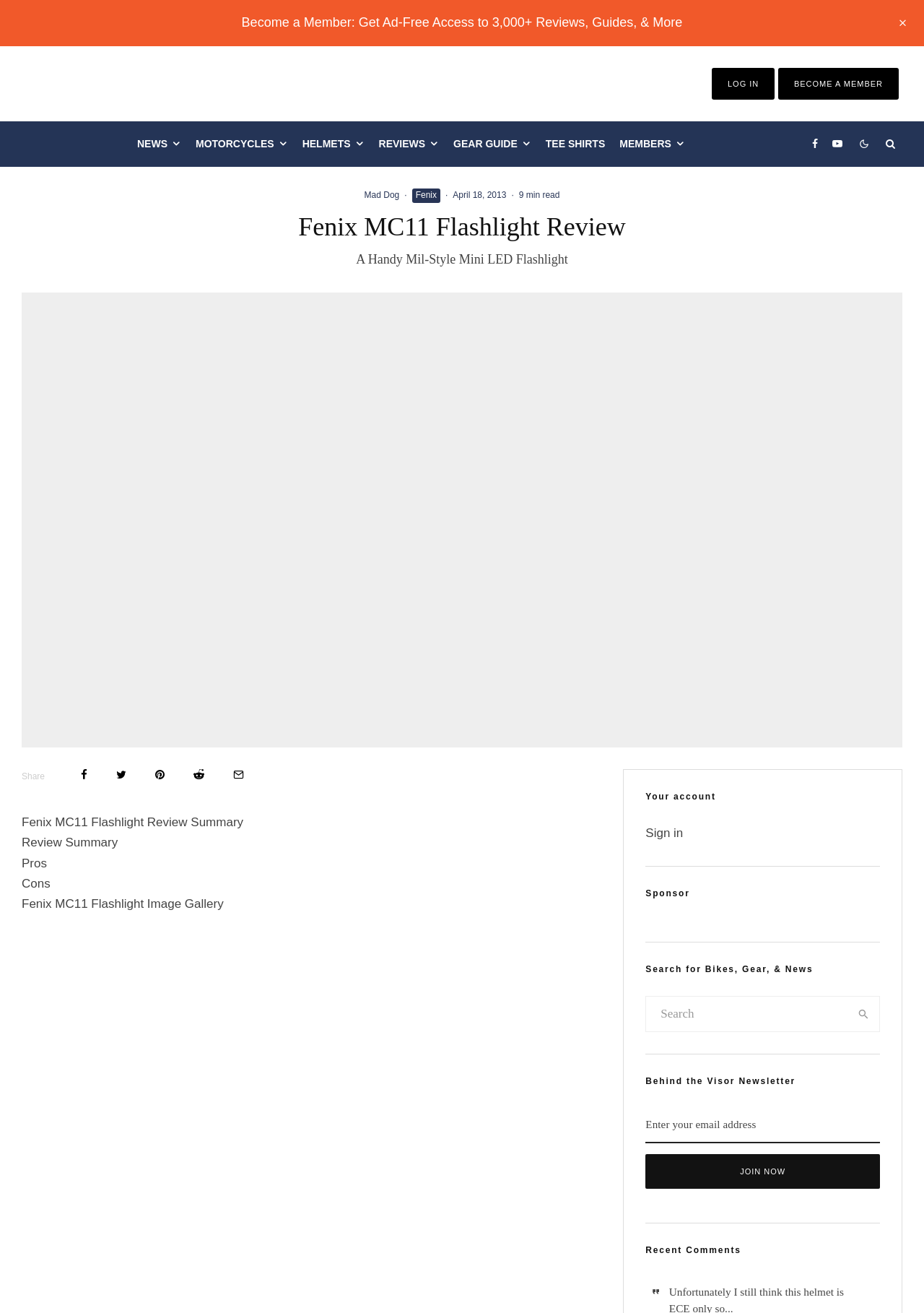Locate and provide the bounding box coordinates for the HTML element that matches this description: "aria-label="search form" name="s" placeholder="Search"".

[0.699, 0.759, 0.918, 0.786]